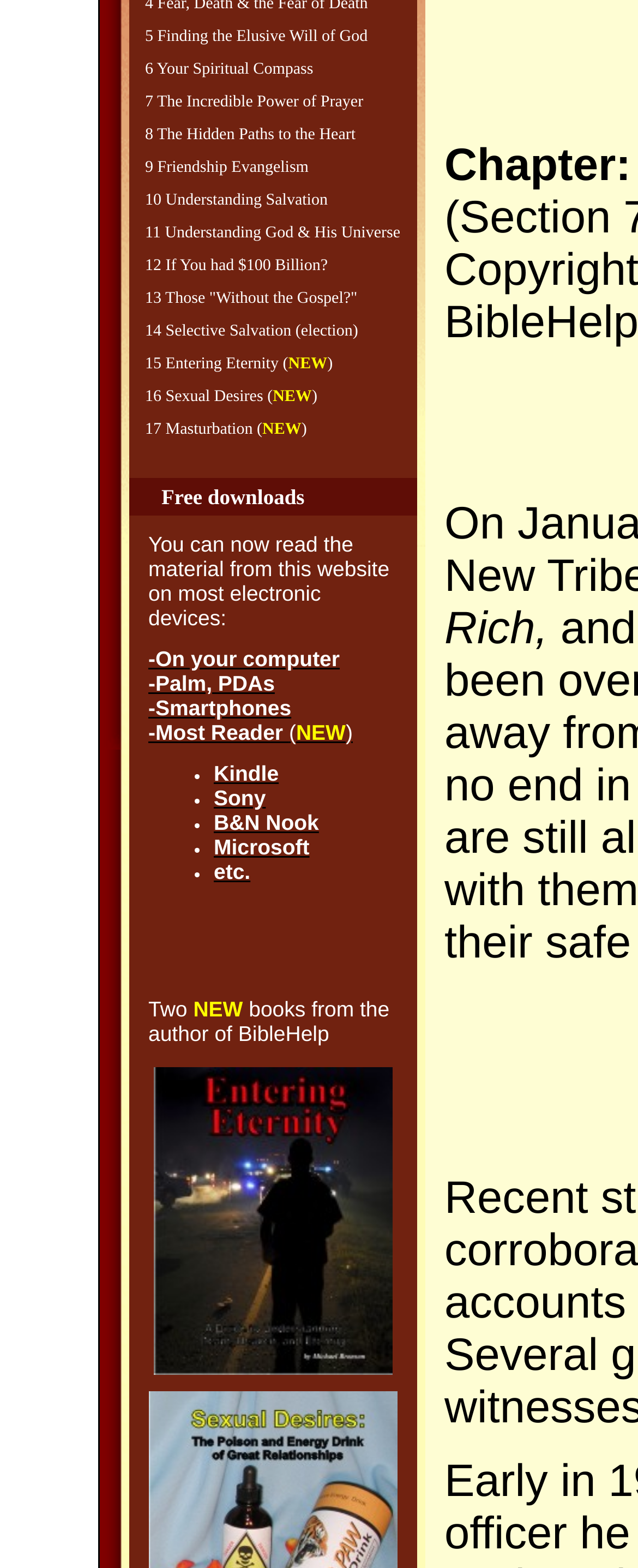Please specify the bounding box coordinates in the format (top-left x, top-left y, bottom-right x, bottom-right y), with values ranging from 0 to 1. Identify the bounding box for the UI component described as follows: Masturbation

[0.259, 0.268, 0.396, 0.28]